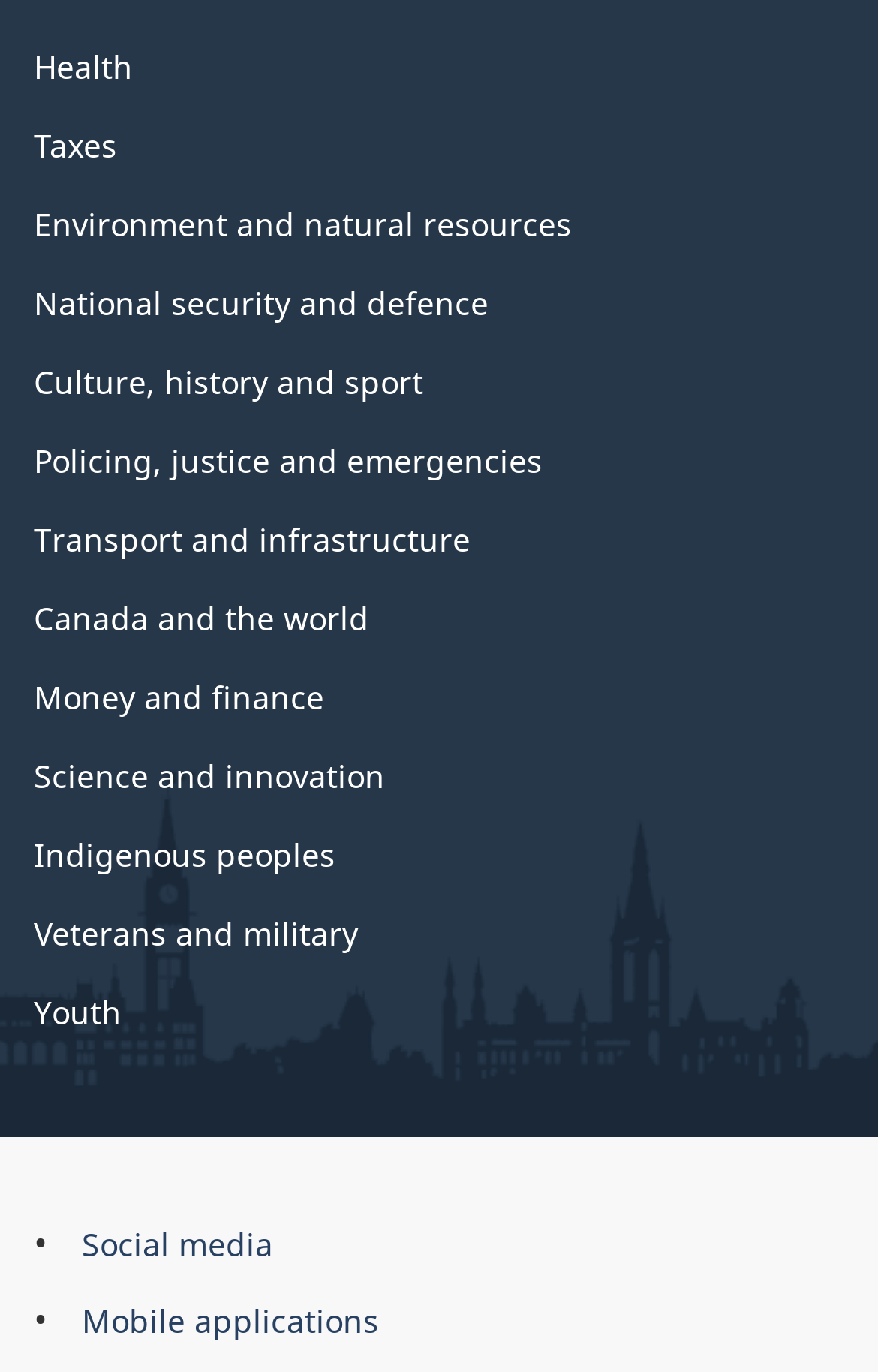Could you locate the bounding box coordinates for the section that should be clicked to accomplish this task: "Access Social media".

[0.093, 0.891, 0.311, 0.922]